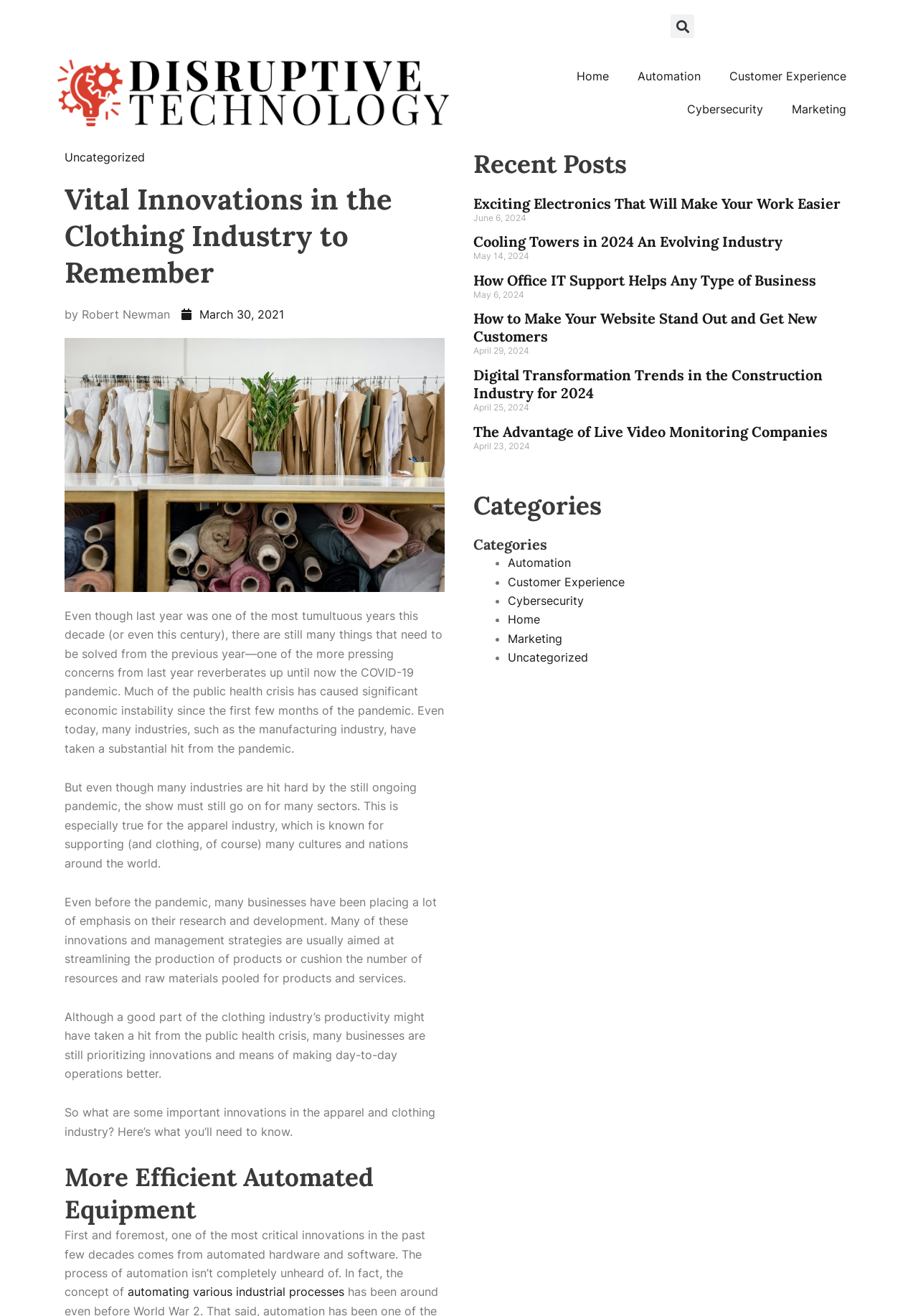Please determine the bounding box coordinates of the element to click in order to execute the following instruction: "Read the article 'Vital Innovations in the Clothing Industry to Remember'". The coordinates should be four float numbers between 0 and 1, specified as [left, top, right, bottom].

[0.07, 0.137, 0.484, 0.221]